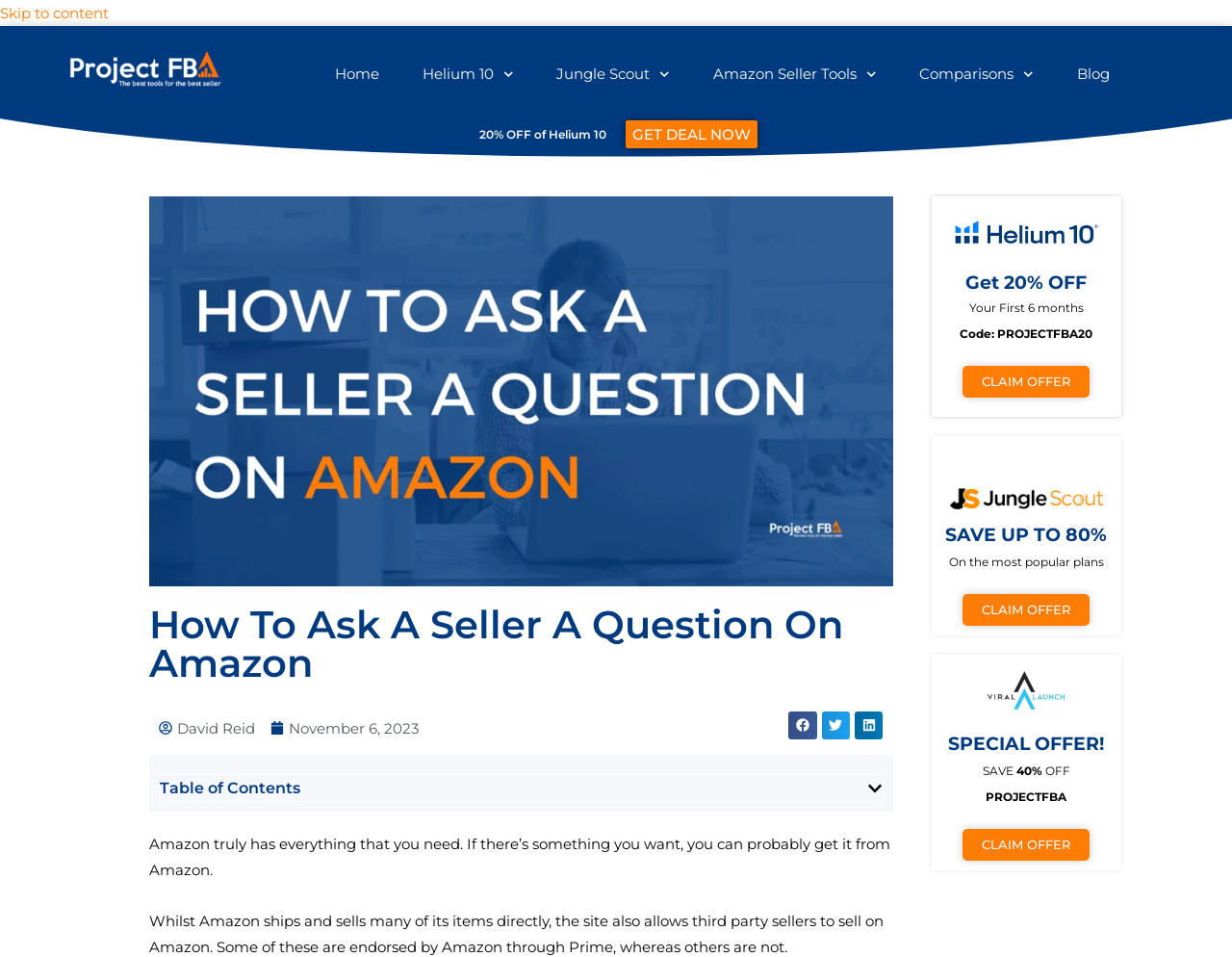Find the UI element described as: "aria-label="Share on facebook"" and predict its bounding box coordinates. Ensure the coordinates are four float numbers between 0 and 1, [left, top, right, bottom].

[0.64, 0.743, 0.663, 0.772]